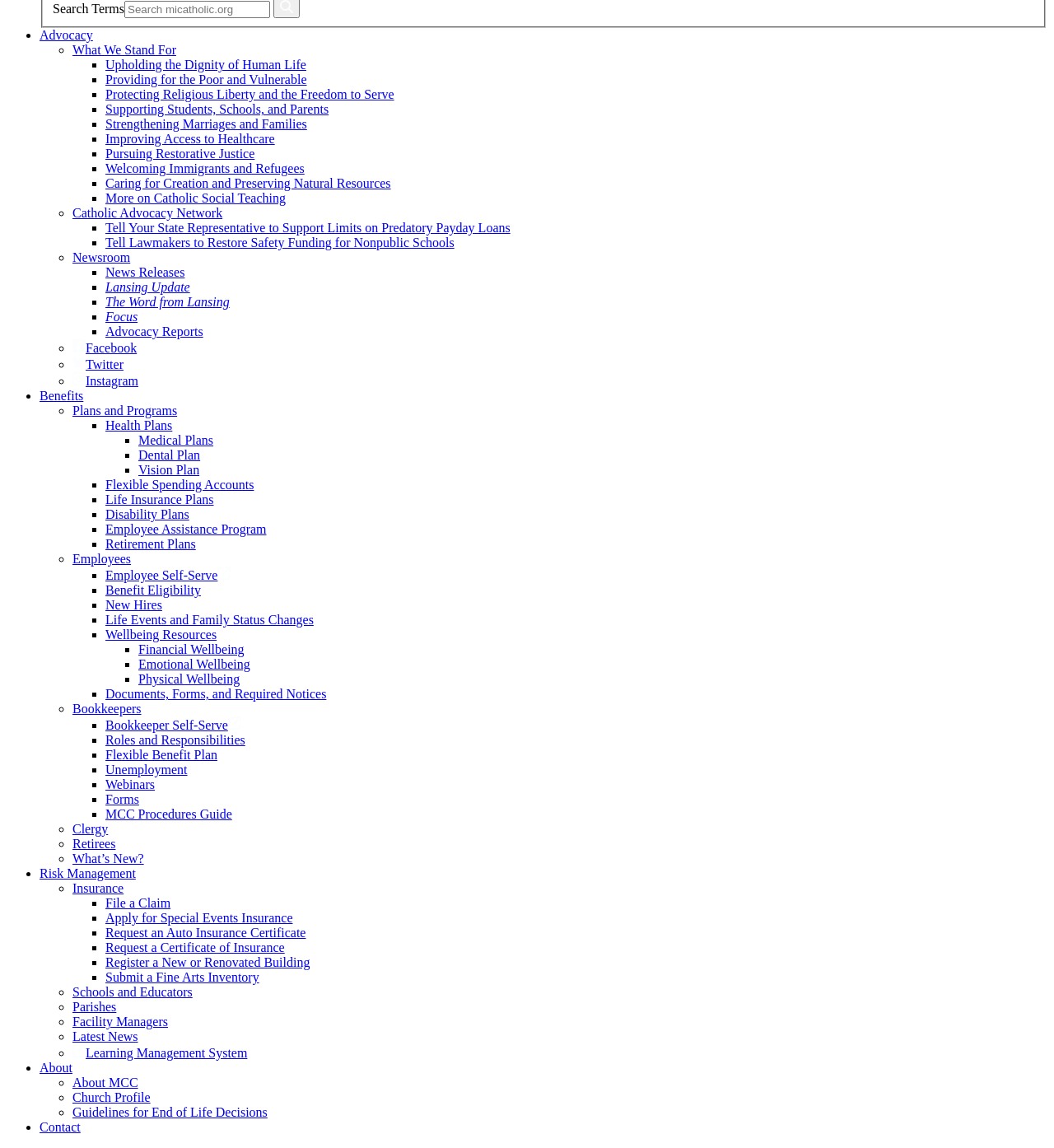What is the purpose of the 'Employee Assistance Program'?
Refer to the screenshot and deliver a thorough answer to the question presented.

The 'Employee Assistance Program' is listed under the 'Plans and Programs' category, and its purpose is to provide support and assistance to employees. The exact nature of this support is not specified, but it may include counseling, resources, or other forms of aid.